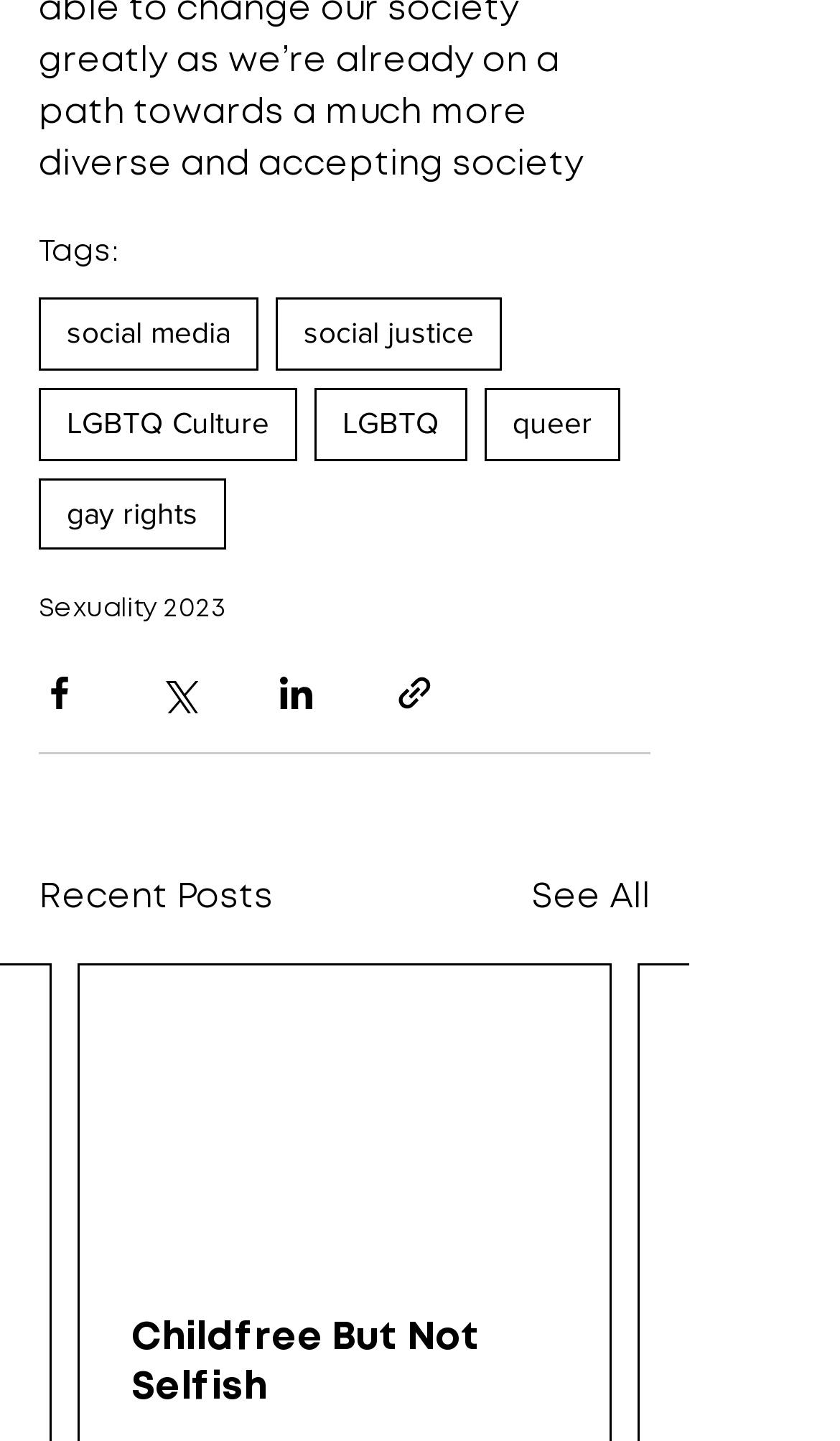Indicate the bounding box coordinates of the element that needs to be clicked to satisfy the following instruction: "Search for a product". The coordinates should be four float numbers between 0 and 1, i.e., [left, top, right, bottom].

None